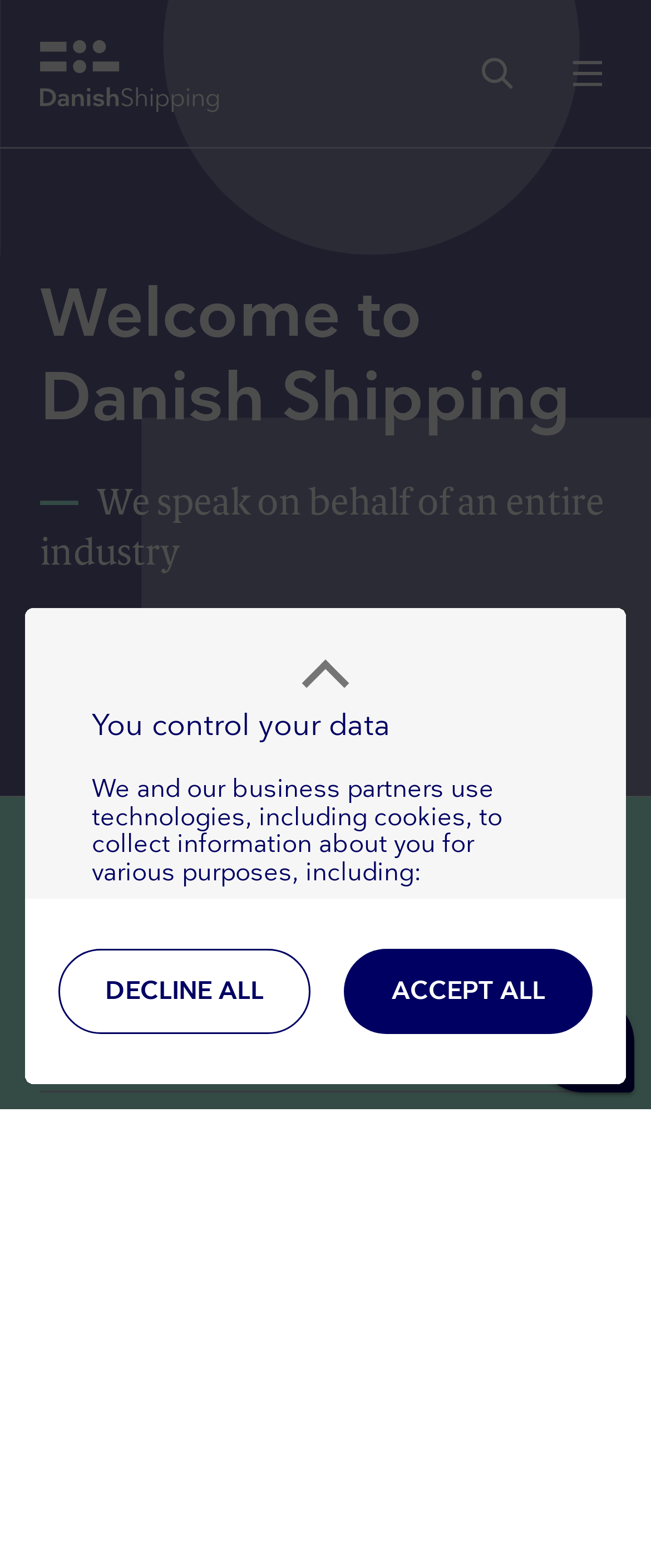Answer briefly with one word or phrase:
What is the name of the organization?

Danish Shipping